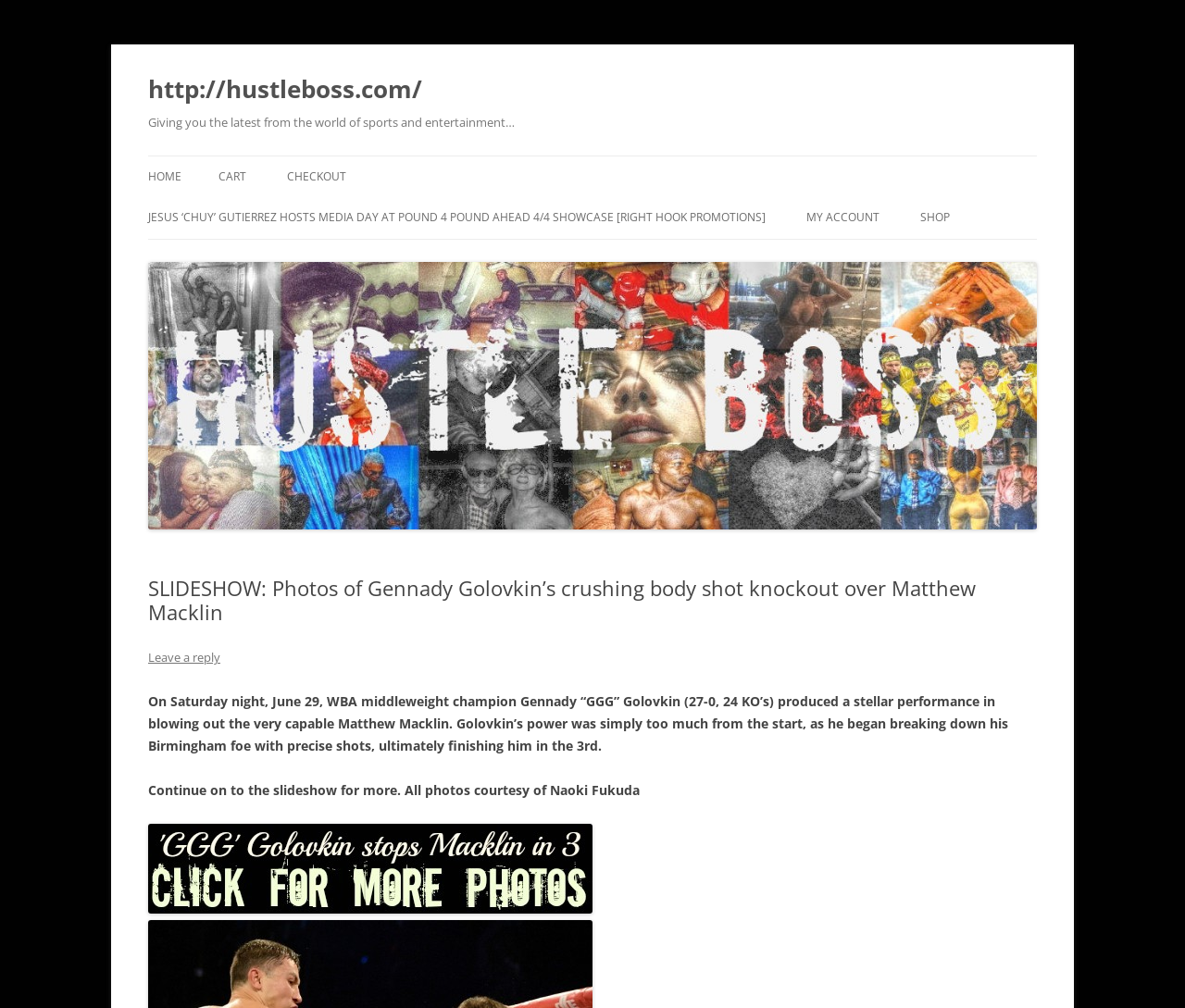Please identify the bounding box coordinates for the region that you need to click to follow this instruction: "Check out the latest news on Jesus ‘Chuy’ Gutierrez’s media day".

[0.125, 0.196, 0.646, 0.237]